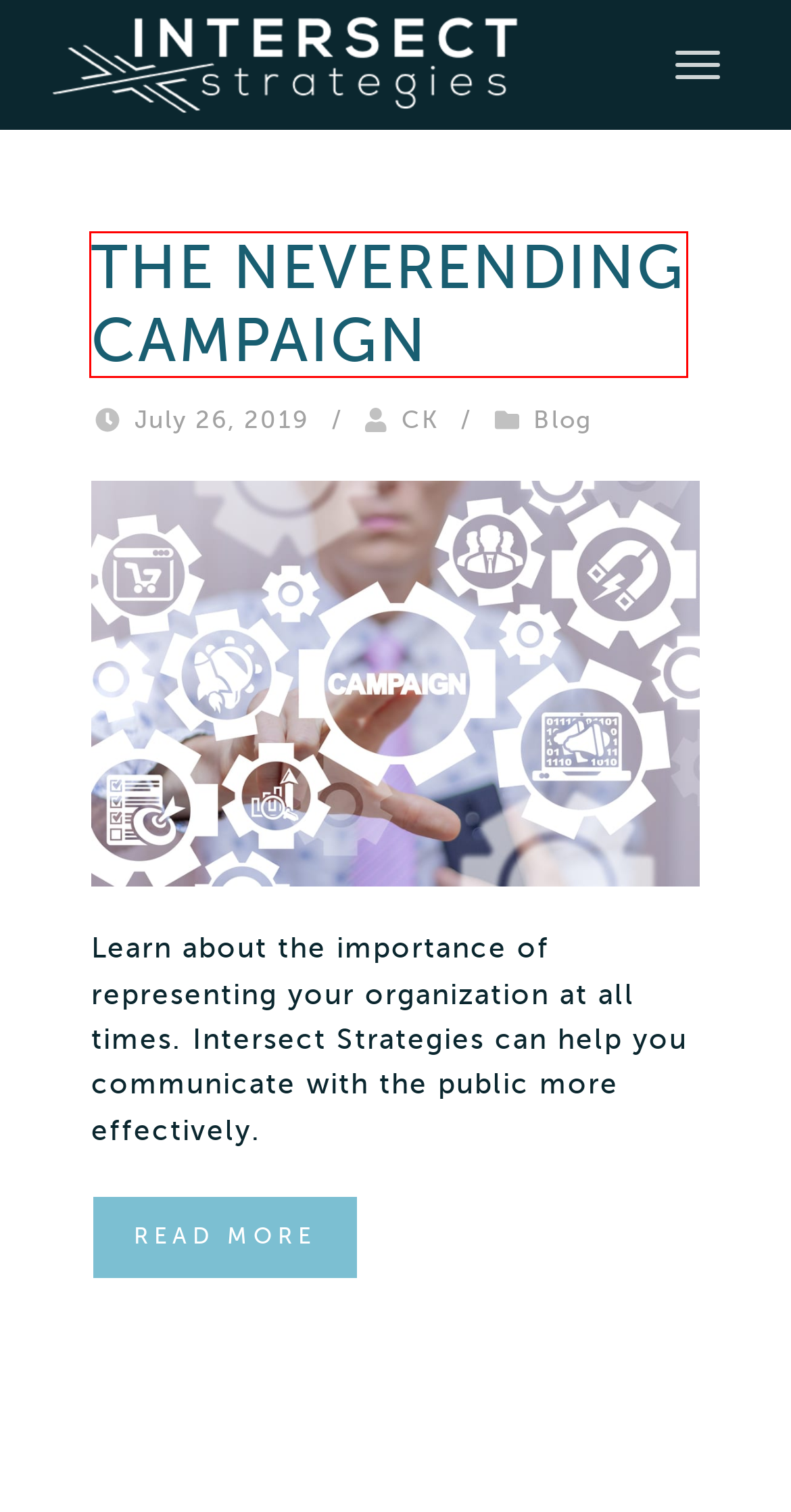Given a screenshot of a webpage with a red bounding box, please pick the webpage description that best fits the new webpage after clicking the element inside the bounding box. Here are the candidates:
A. Communication and PR Consulting: Define your Message | Intersect Strategies
B. Intersect Strategies | Effective Communication Techniques and Consulting Services
C. The Neverending Campaign: Marketing & Communications | Intersect Strategies
D. Association Services and Coalition Management | Intersect Strategies: Communication Consulting
E. Venture PR | Intersect Strategies: Communication and Public Relations Consulting
F. Thinking Differently About Technology | Intersect Strategies
G. Blog | Intersect Strategies
H. Thought Leadership in 60 Seconds | Intersect Strategies

C